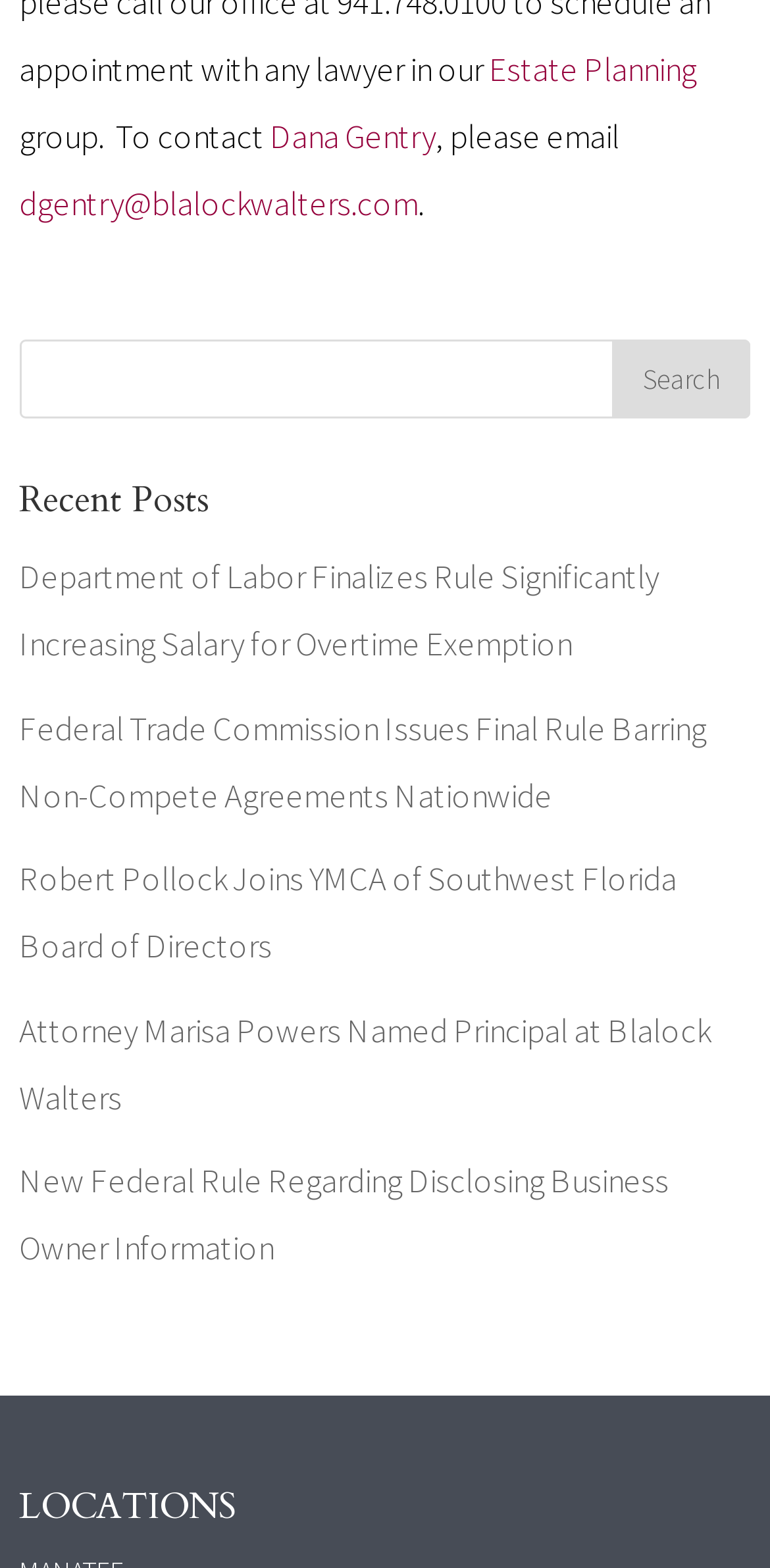Please specify the coordinates of the bounding box for the element that should be clicked to carry out this instruction: "Explore locations". The coordinates must be four float numbers between 0 and 1, formatted as [left, top, right, bottom].

[0.025, 0.947, 0.397, 0.989]